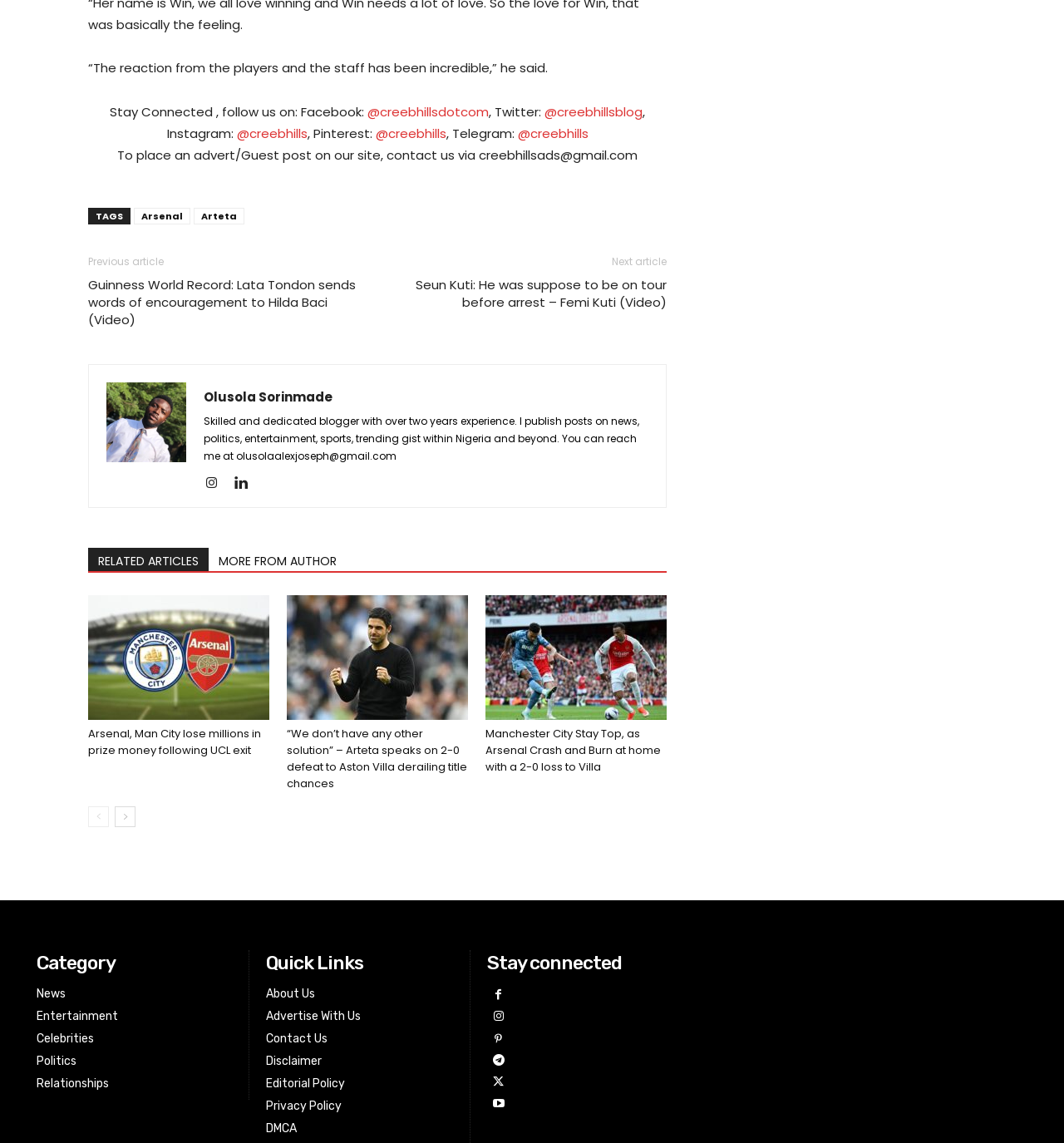Can you find the bounding box coordinates for the element to click on to achieve the instruction: "Read the article 'Arsenal, Man City lose millions in prize money following UCL exit'"?

[0.083, 0.521, 0.253, 0.63]